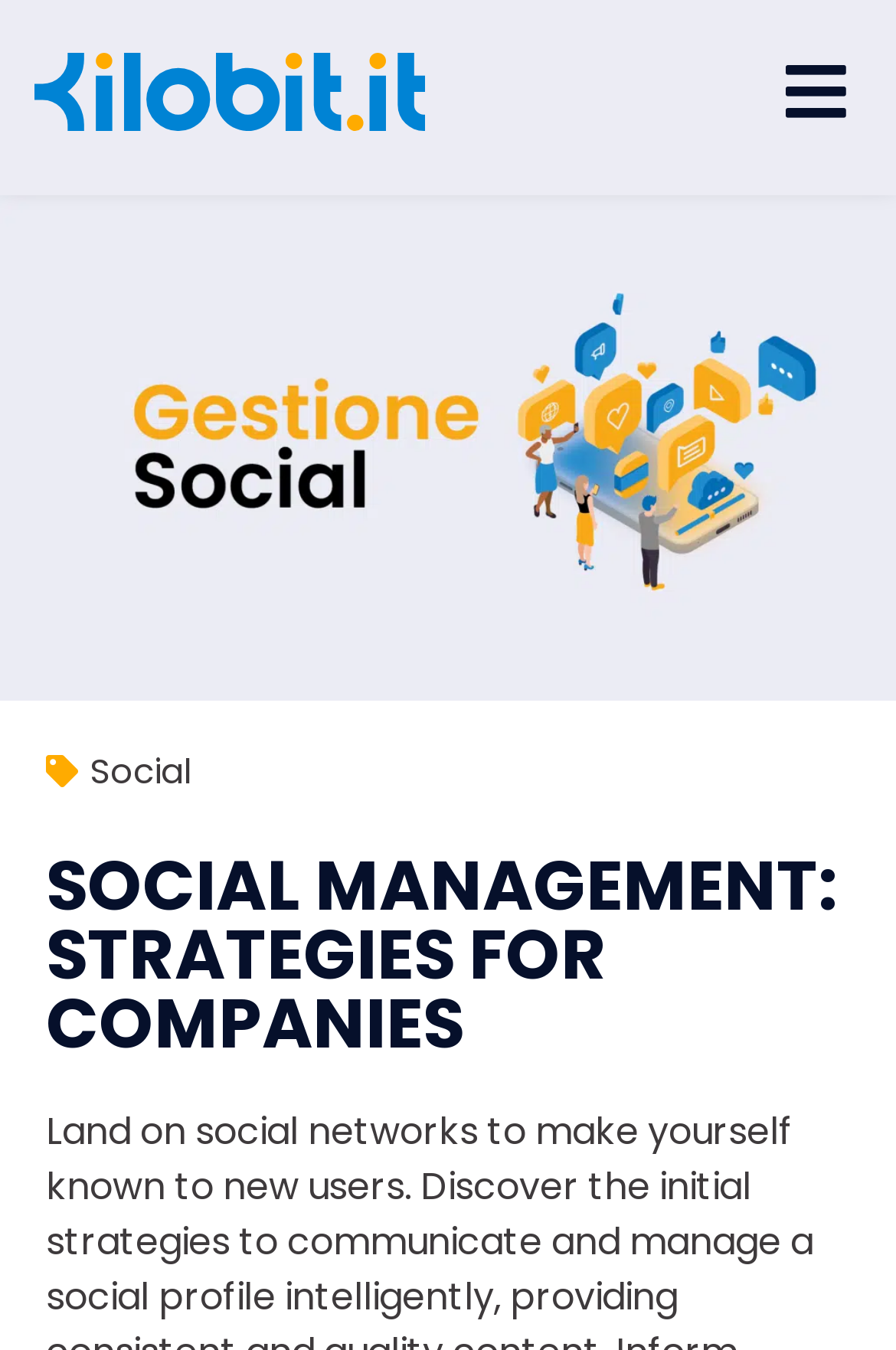Identify and provide the main heading of the webpage.

SOCIAL MANAGEMENT: STRATEGIES FOR COMPANIES